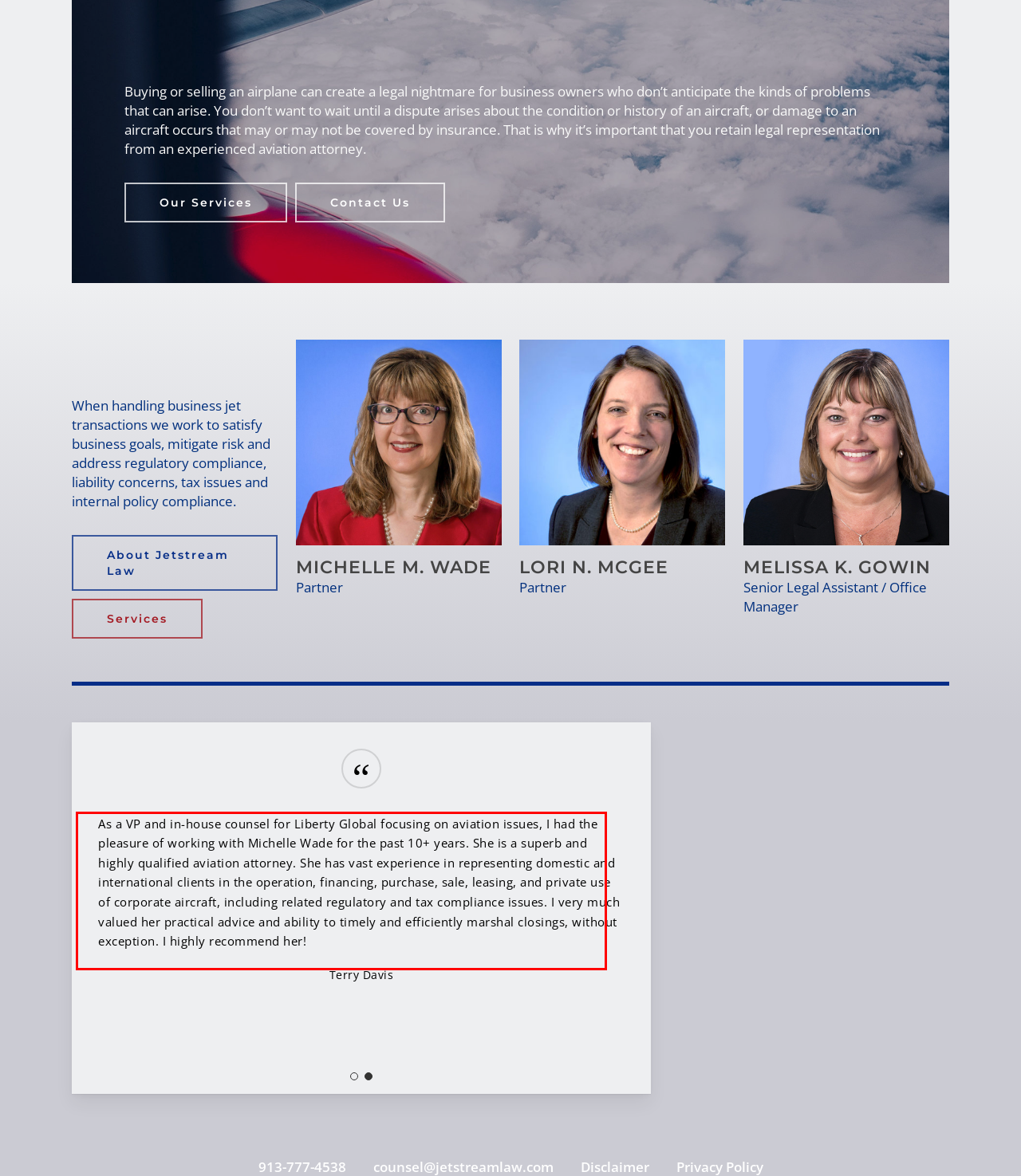Analyze the screenshot of a webpage where a red rectangle is bounding a UI element. Extract and generate the text content within this red bounding box.

As a VP and in-house counsel for Liberty Global focusing on aviation issues, I had the pleasure of working with Michelle Wade for the past 10+ years. She is a superb and highly qualified aviation attorney. She has vast experience in representing domestic and international clients in the operation, financing, purchase, sale, leasing, and private use of corporate aircraft, including related regulatory and tax compliance issues. I very much valued her practical advice and ability to timely and efficiently marshal closings, without exception. I highly recommend her!